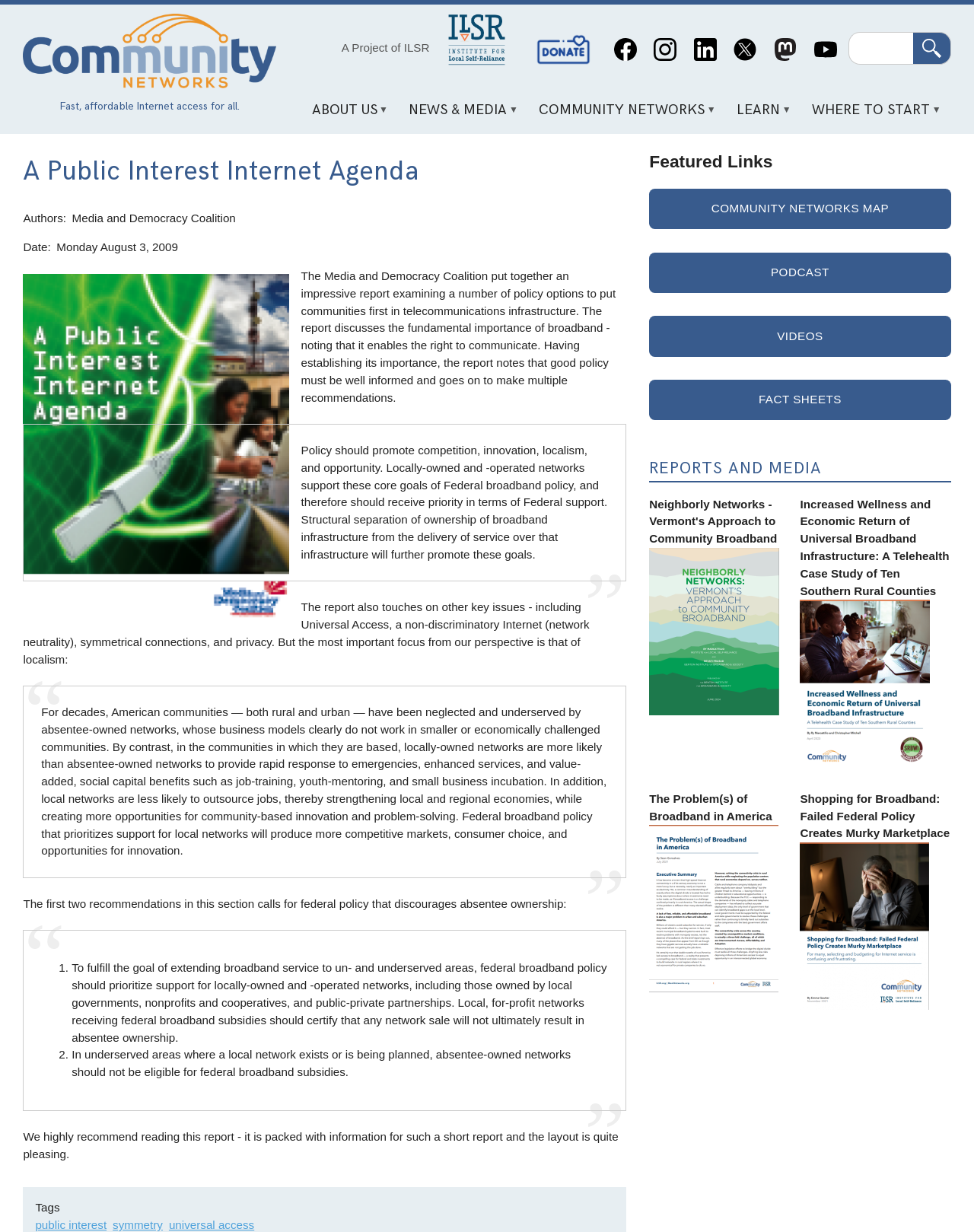What is the focus of the first two recommendations in the report?
Please answer using one word or phrase, based on the screenshot.

Discouraging absentee ownership